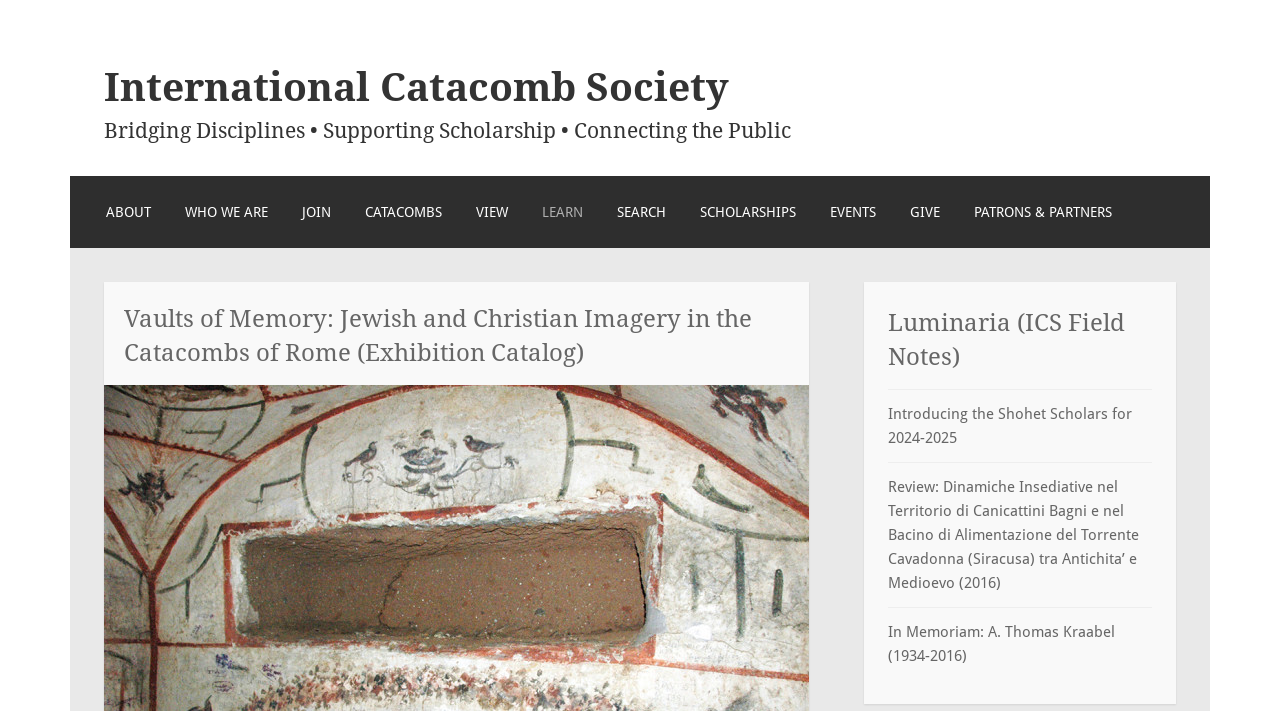What is the name of the organization?
Based on the visual information, provide a detailed and comprehensive answer.

The name of the organization can be found in the top-left corner of the webpage, where it is written in a large font size as 'International Catacomb Society'. This is also a link that can be clicked to navigate to the organization's homepage.